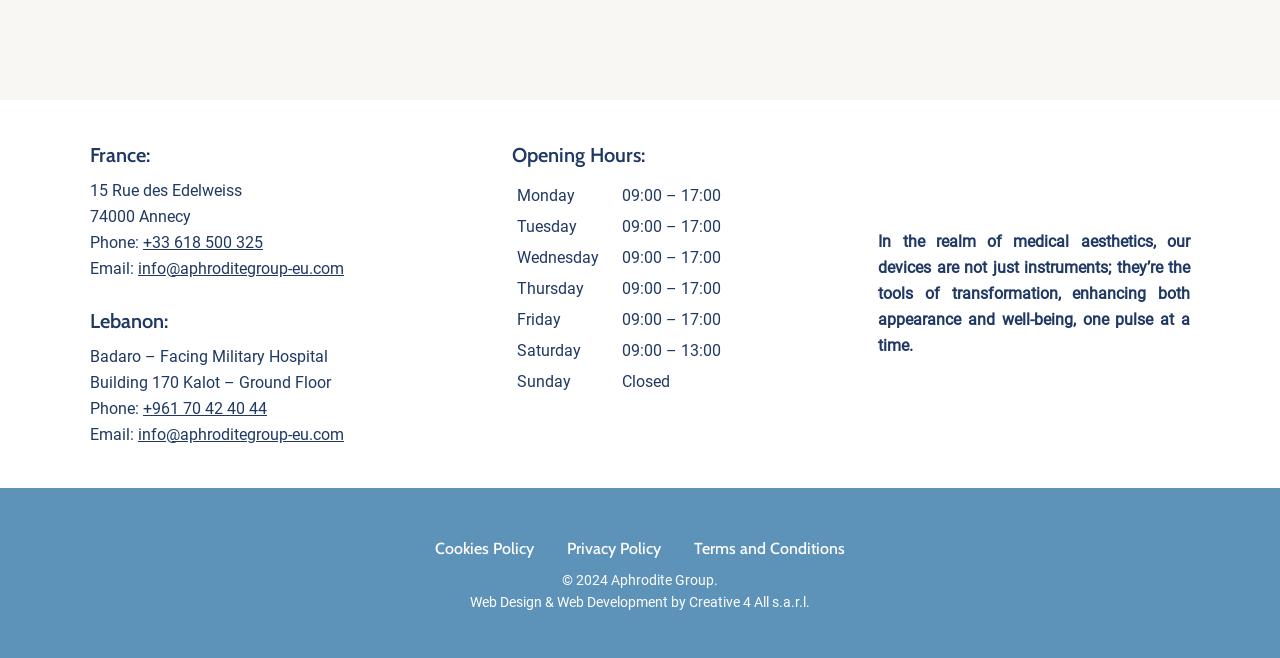Who designed the website?
Based on the image, give a concise answer in the form of a single word or short phrase.

Creative 4 All s.a.r.l.